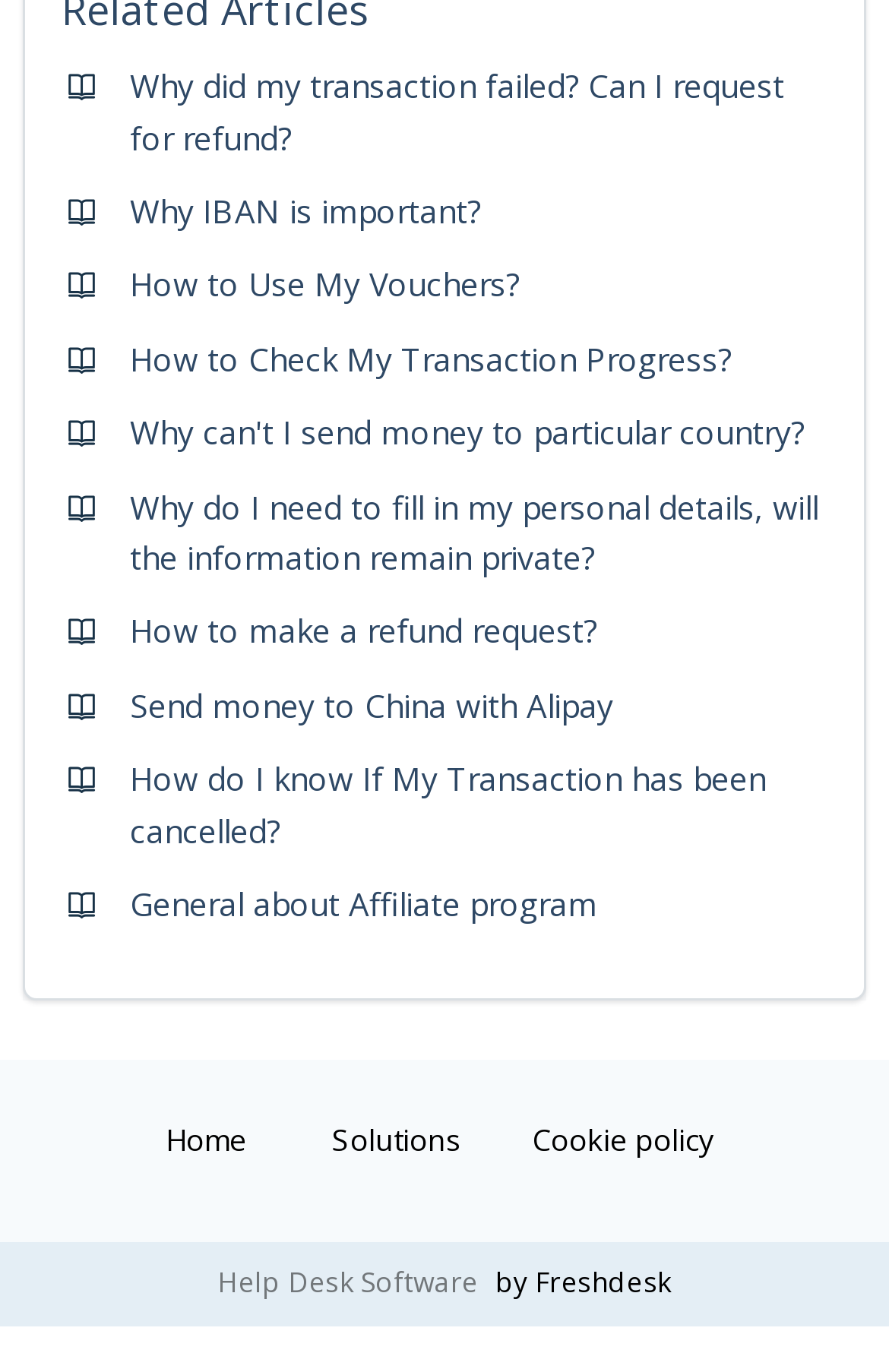Please determine the bounding box coordinates of the area that needs to be clicked to complete this task: 'Check why my transaction failed'. The coordinates must be four float numbers between 0 and 1, formatted as [left, top, right, bottom].

[0.146, 0.047, 0.882, 0.116]